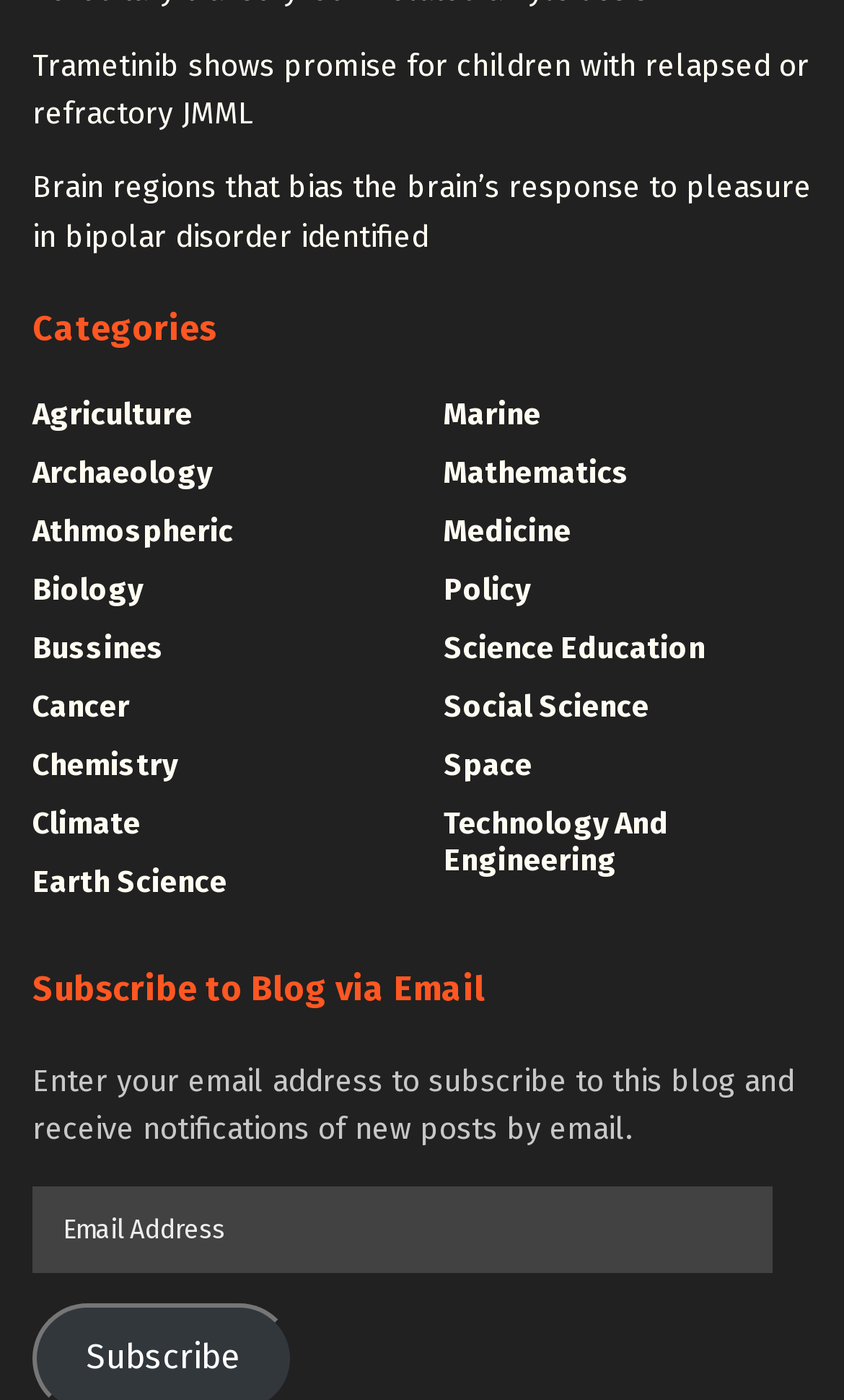Determine the coordinates of the bounding box that should be clicked to complete the instruction: "Click on the 'Agriculture' category". The coordinates should be represented by four float numbers between 0 and 1: [left, top, right, bottom].

[0.038, 0.284, 0.228, 0.31]